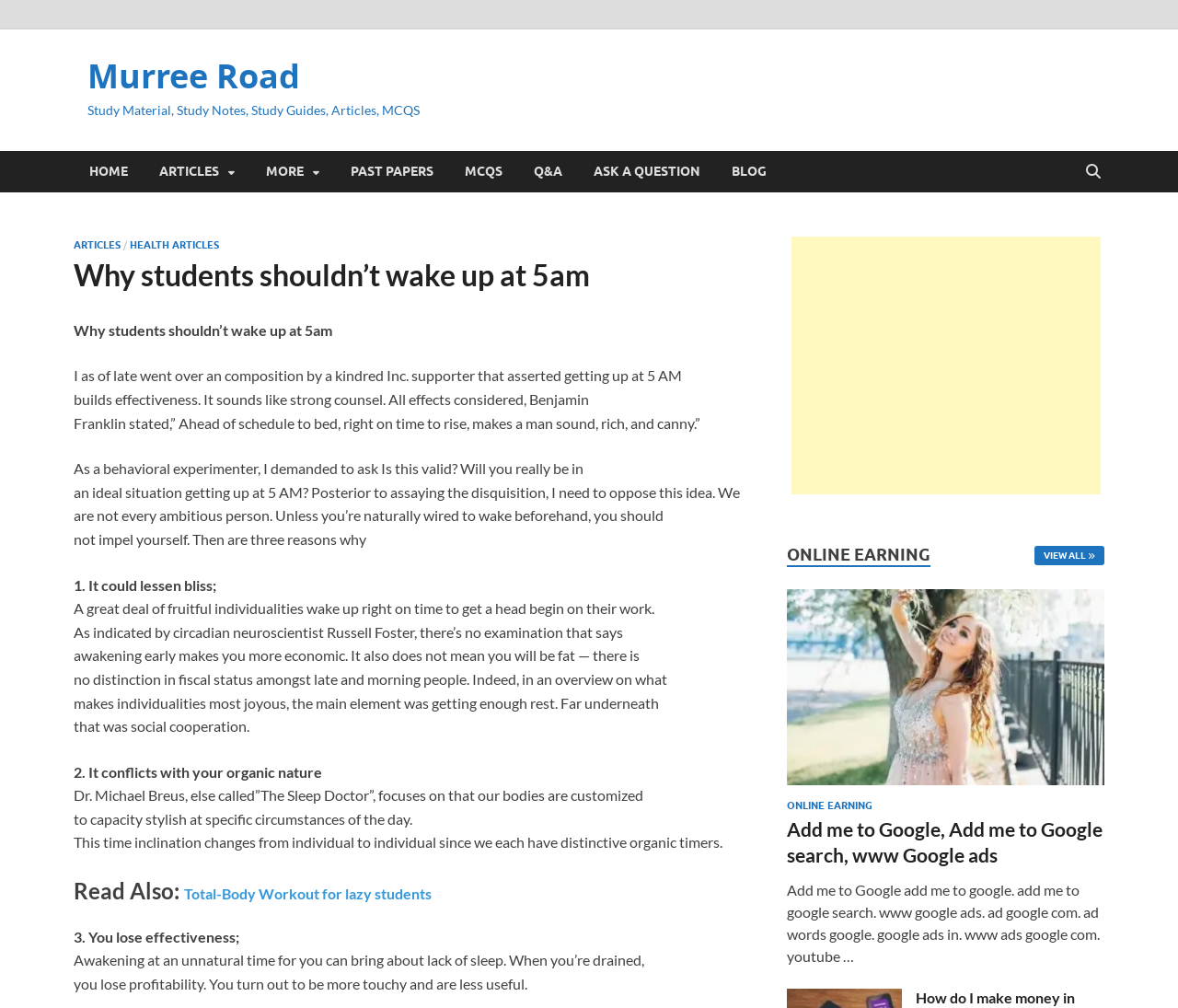Please identify the bounding box coordinates of the area I need to click to accomplish the following instruction: "View the 'Total-Body Workout for lazy students' article".

[0.156, 0.878, 0.366, 0.895]